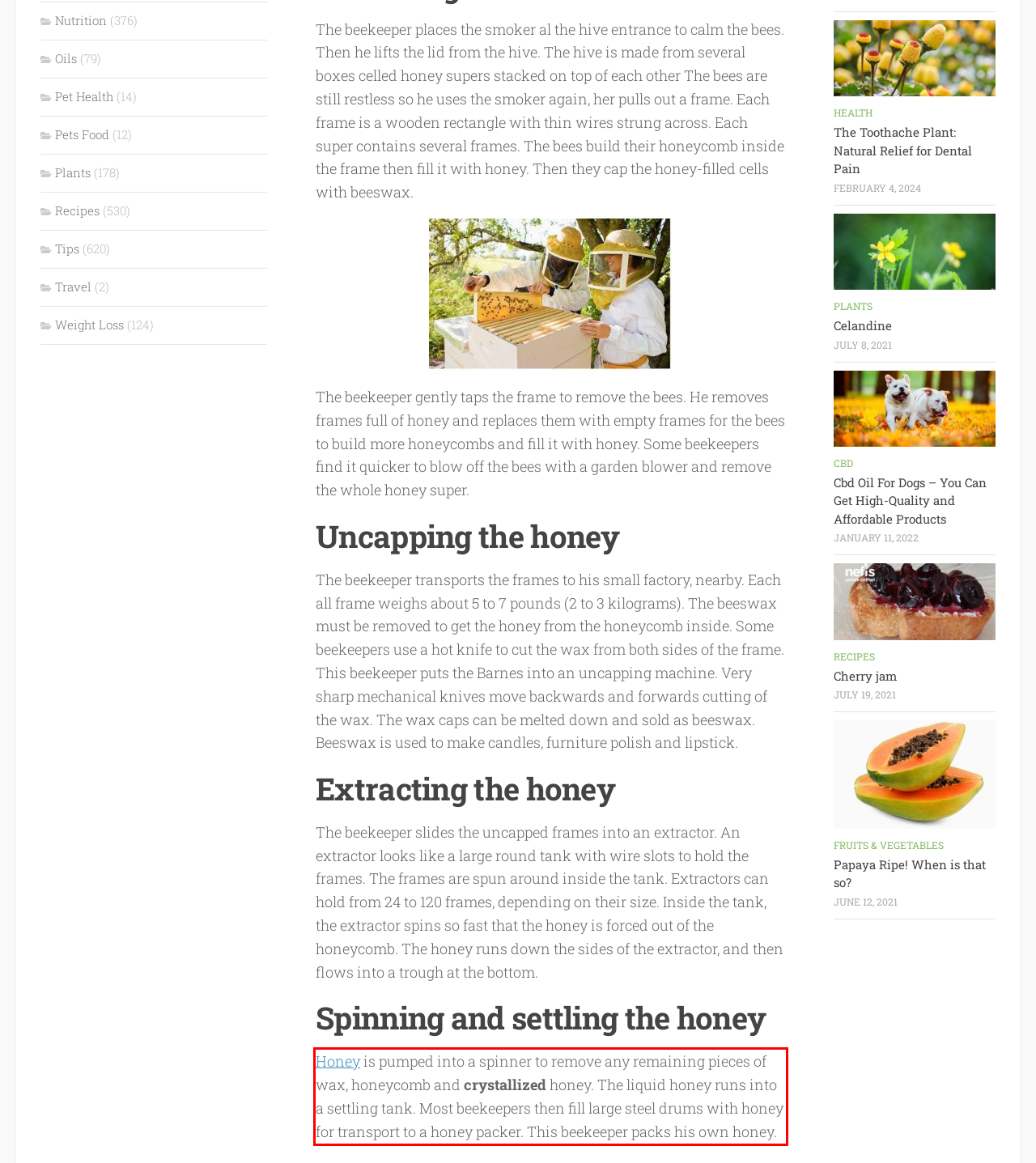Examine the webpage screenshot, find the red bounding box, and extract the text content within this marked area.

Honey is pumped into a spinner to remove any remaining pieces of wax, honeycomb and crystallized honey. The liquid honey runs into a settling tank. Most beekeepers then fill large steel drums with honey for transport to a honey packer. This beekeeper packs his own honey.